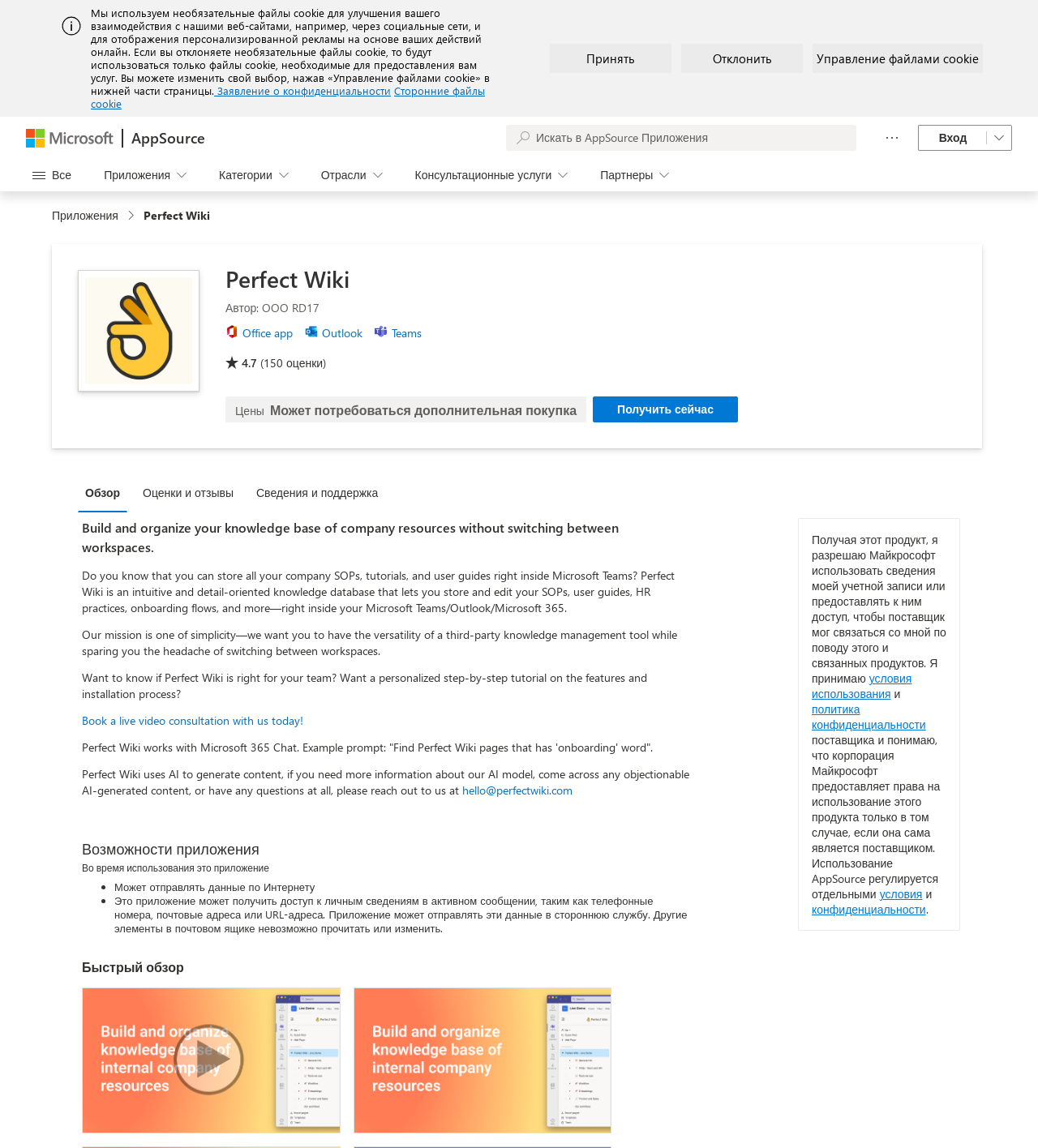Use the details in the image to answer the question thoroughly: 
What is the rating of the application?

The rating of the application can be found in the section with the text 'оценки' which is located near the top of the webpage, and it is displayed as '4.7' with 150 ratings.